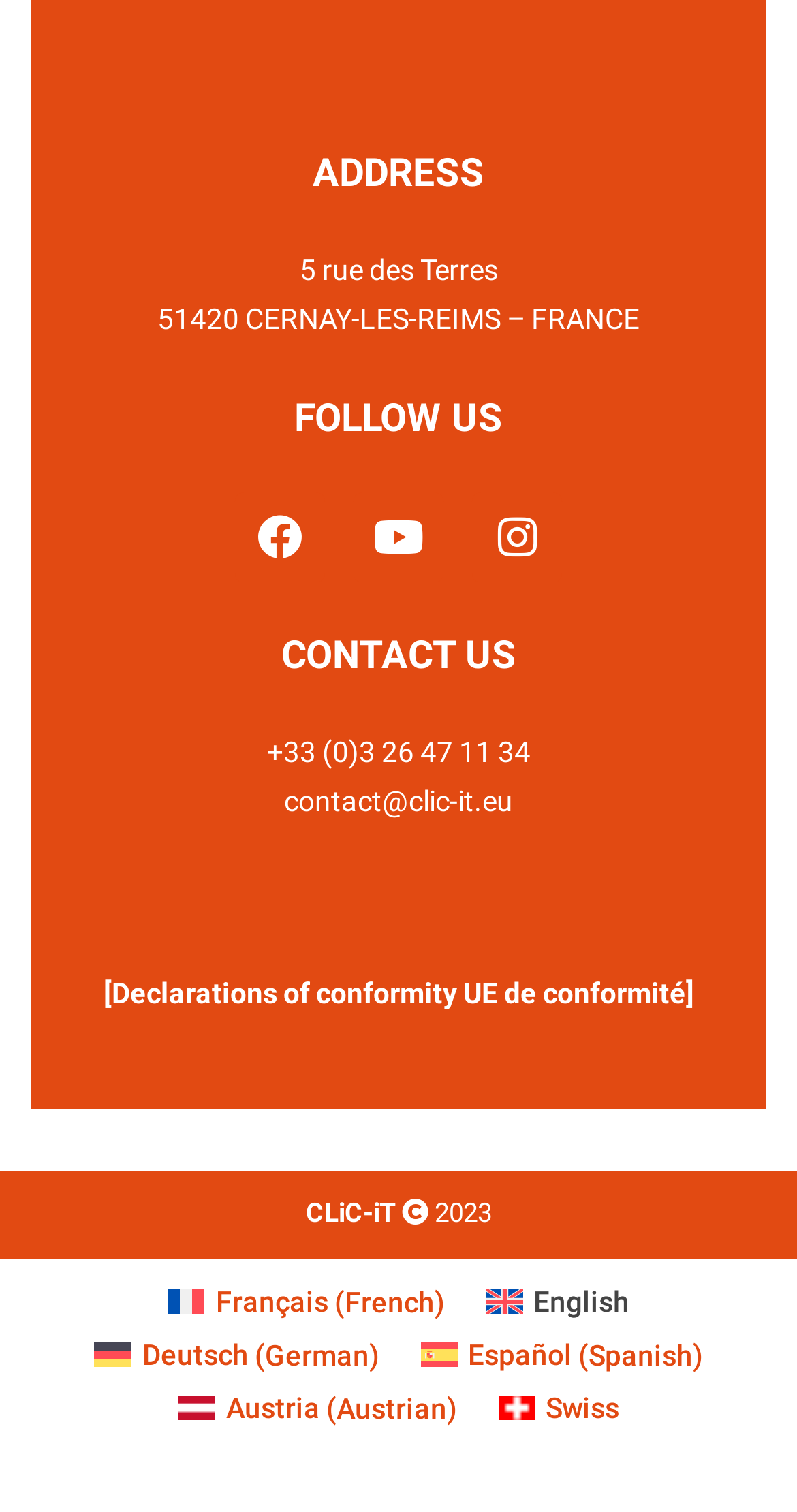Given the description: "Français (French)", determine the bounding box coordinates of the UI element. The coordinates should be formatted as four float numbers between 0 and 1, [left, top, right, bottom].

[0.184, 0.843, 0.583, 0.878]